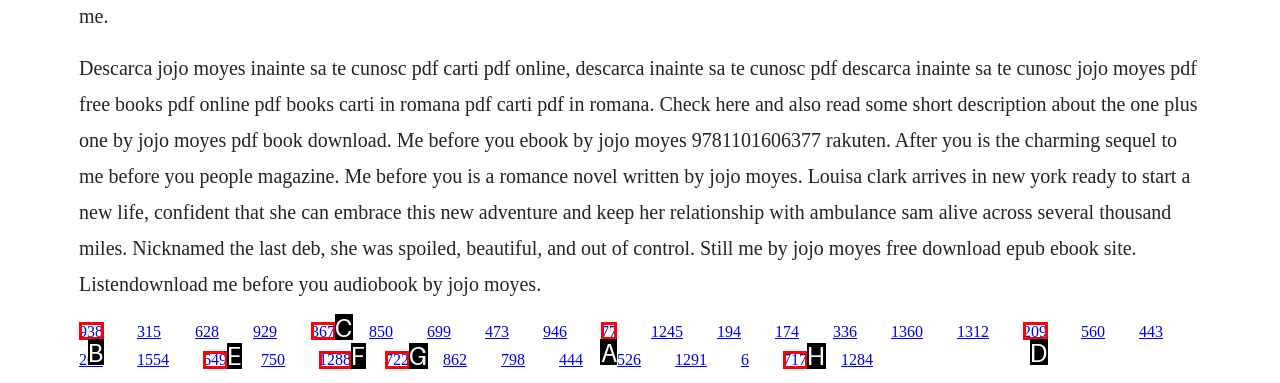Given the task: Listen to 'Me Before You' audiobook by Jojo Moyes, tell me which HTML element to click on.
Answer with the letter of the correct option from the given choices.

A